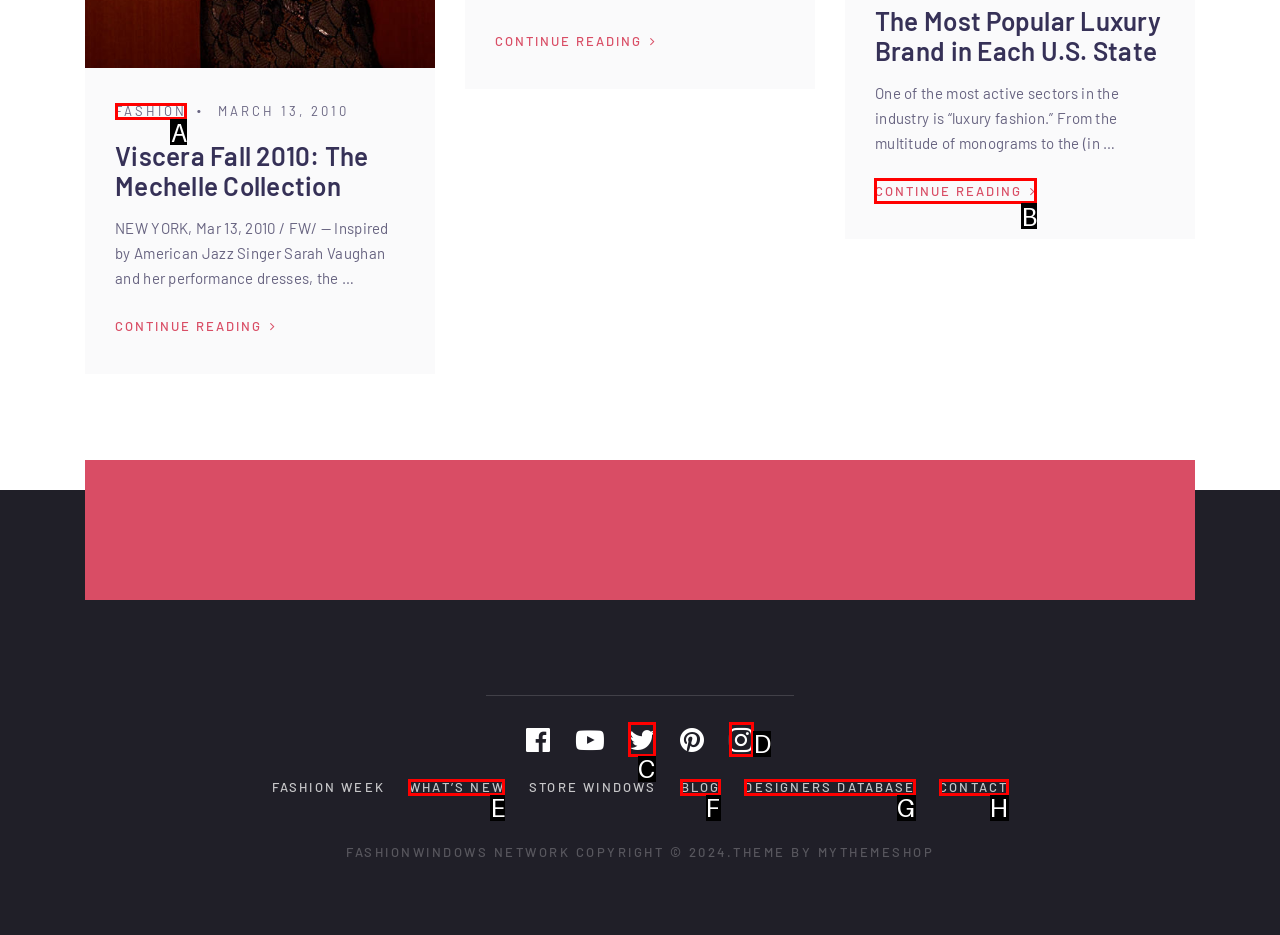Tell me which one HTML element I should click to complete the following task: Click on FASHION Answer with the option's letter from the given choices directly.

A